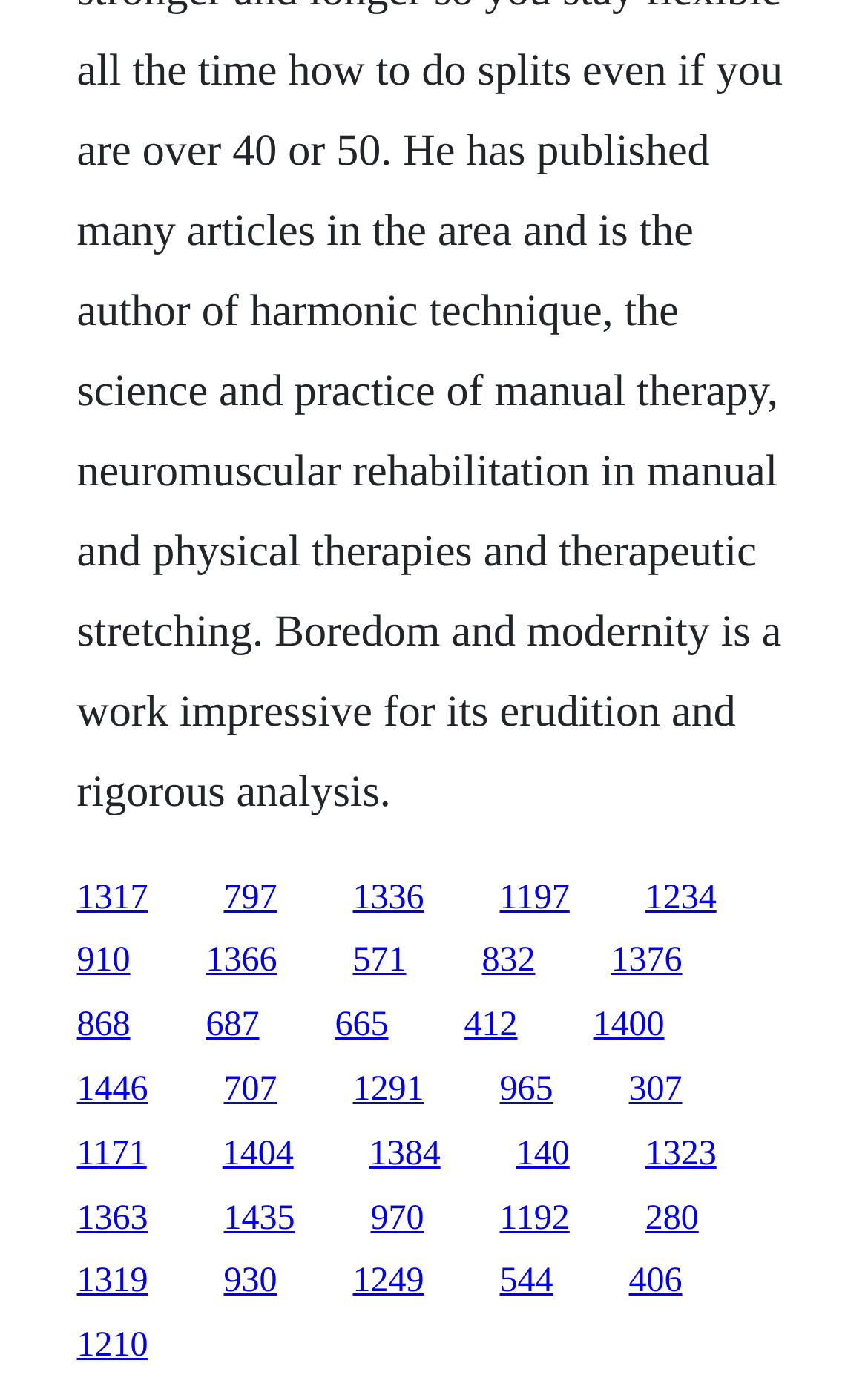Can you find the bounding box coordinates for the element to click on to achieve the instruction: "access the tenth link"?

[0.704, 0.674, 0.786, 0.701]